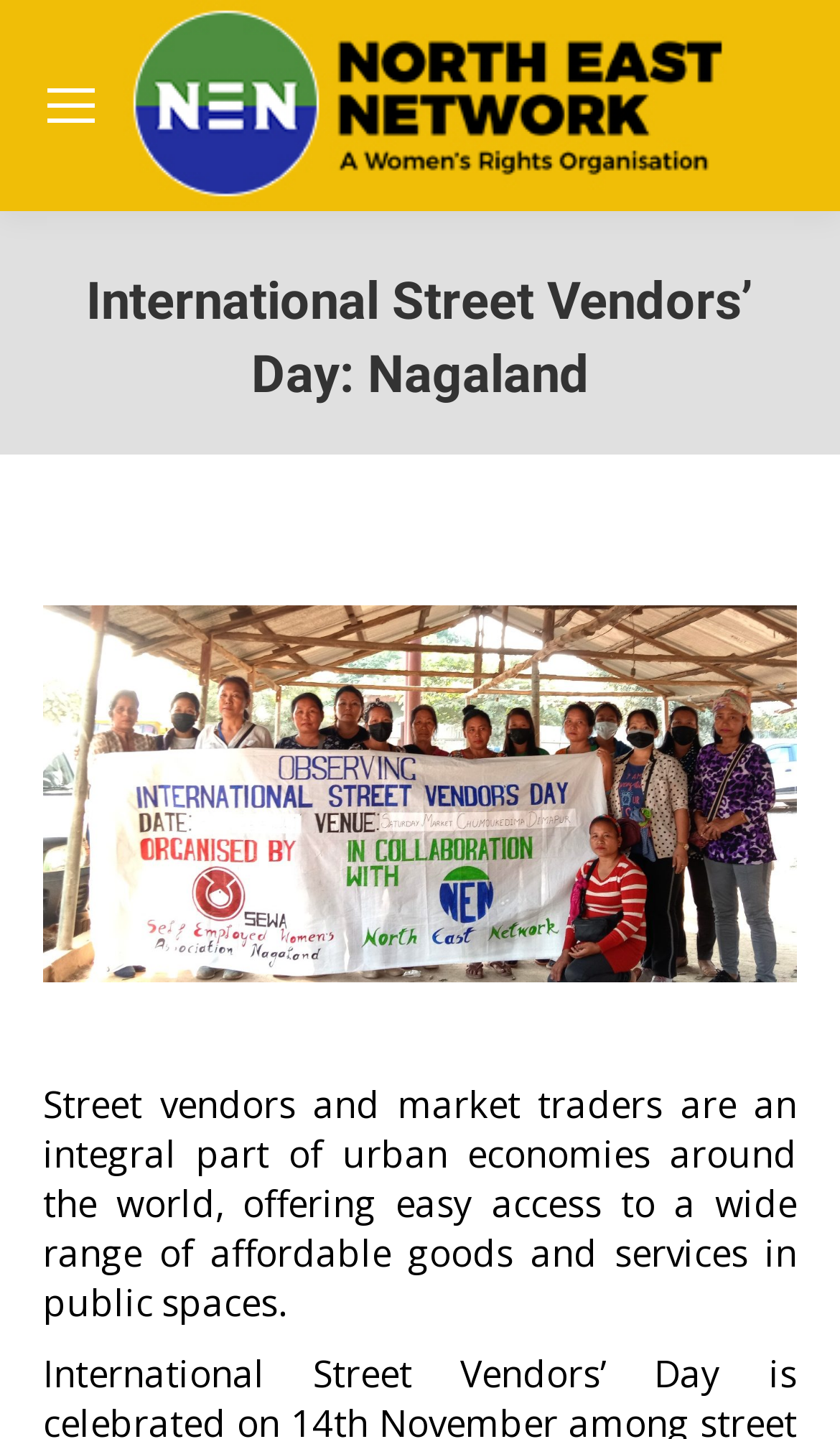Identify the primary heading of the webpage and provide its text.

International Street Vendors’ Day: Nagaland